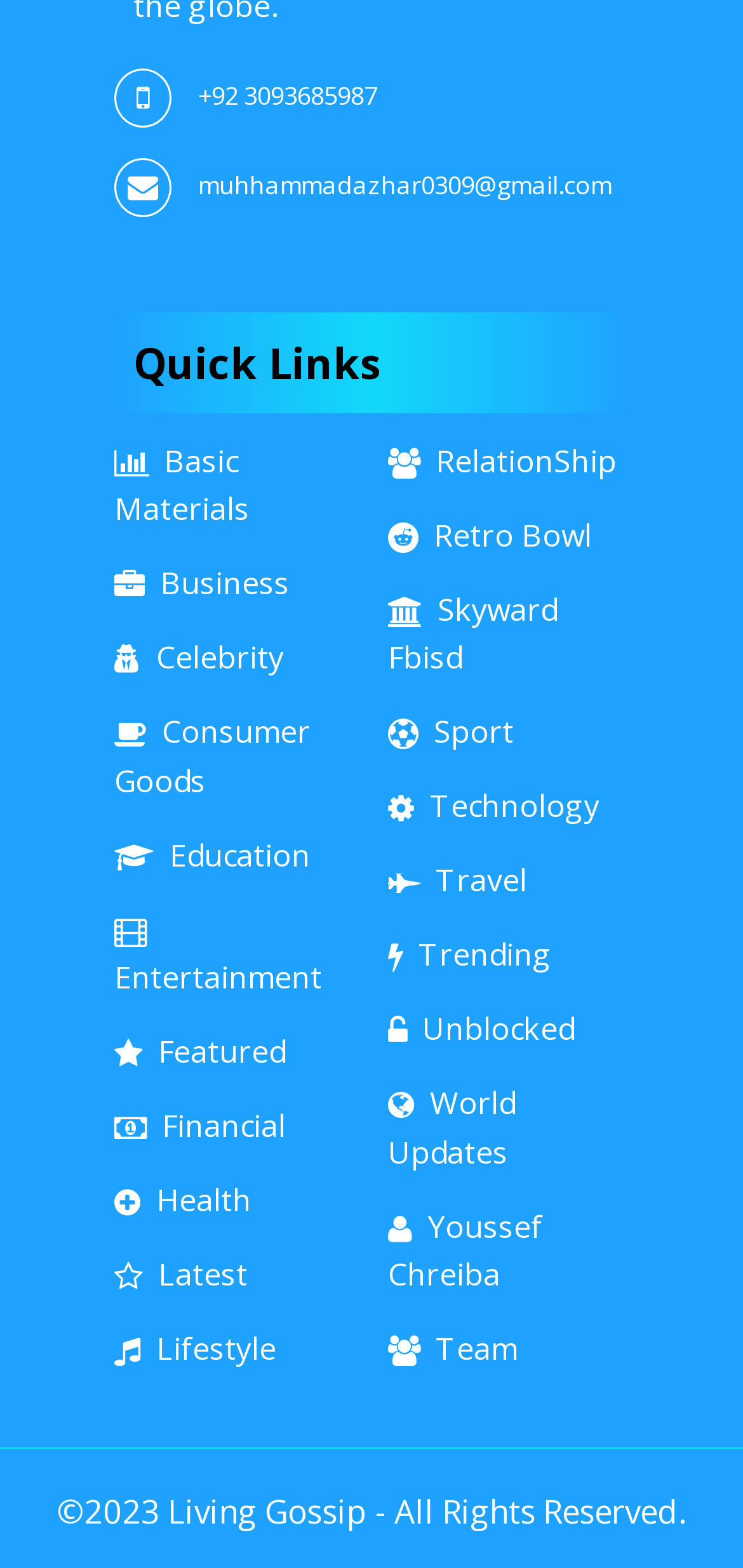Respond with a single word or phrase to the following question: How many columns are used to display the categories?

2